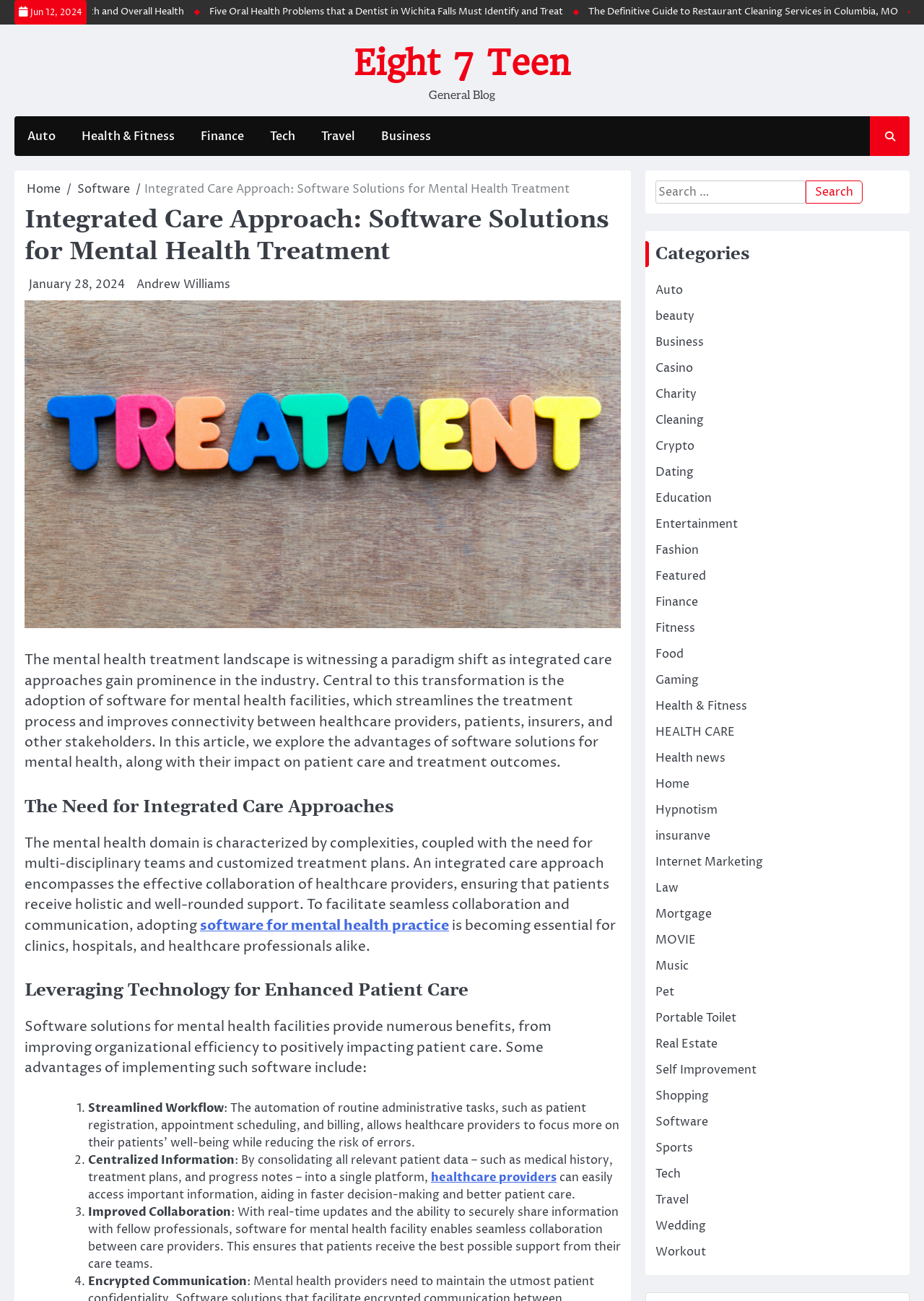Please identify the bounding box coordinates of the area that needs to be clicked to follow this instruction: "Click on the 'Software' category".

[0.709, 0.217, 0.739, 0.229]